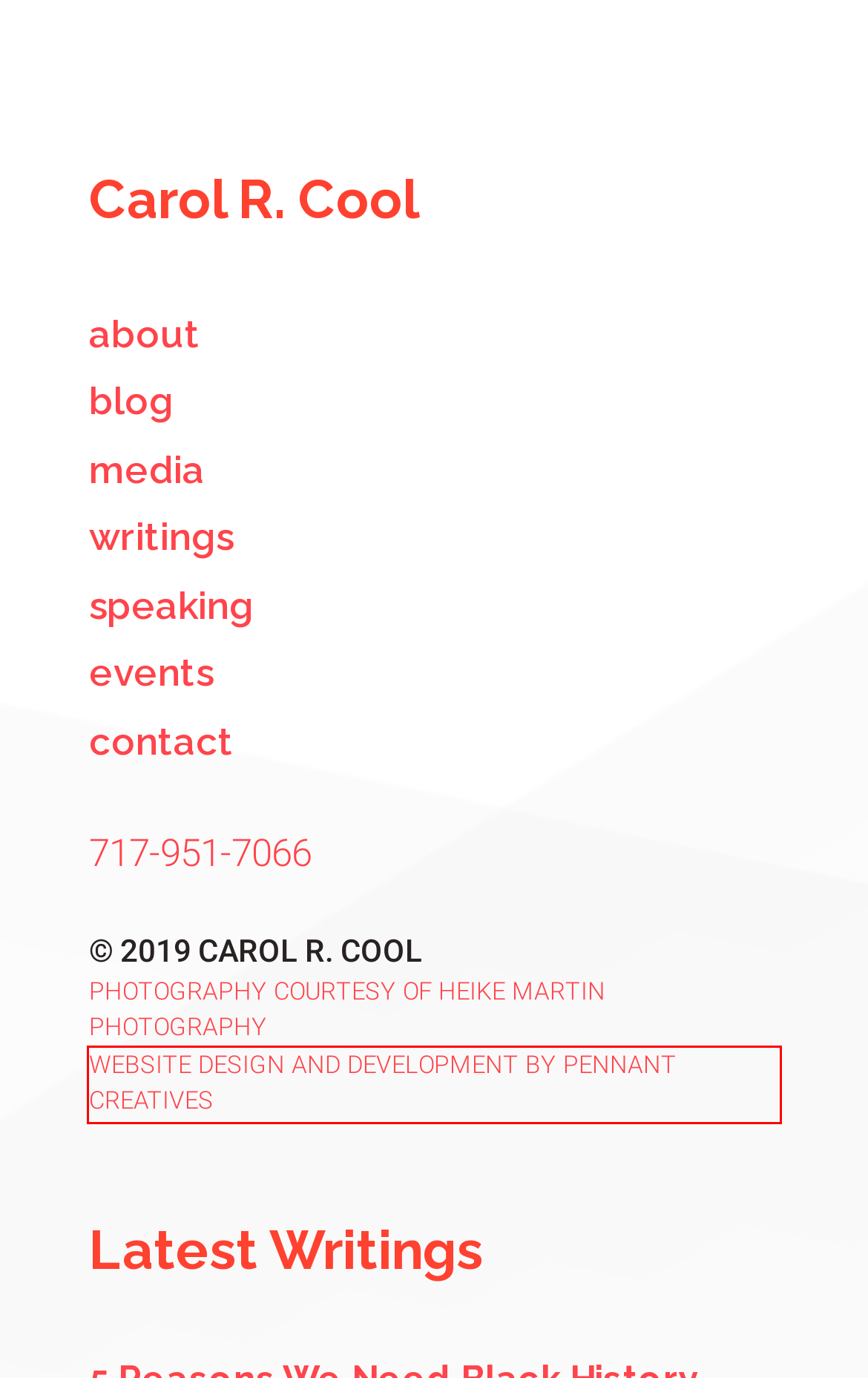You have a screenshot of a webpage with a red bounding box around a UI element. Determine which webpage description best matches the new webpage that results from clicking the element in the bounding box. Here are the candidates:
A. Writings - Carol R. Cool
B. Blog - Carol R. Cool
C. Speaking - Carol R. Cool
D. Values-Based Branding Process with Pennant Creatives
E. About - Carol R. Cool
F. Media - Carol R. Cool
G. Carol R. Cool
H. Events - Carol R. Cool

D